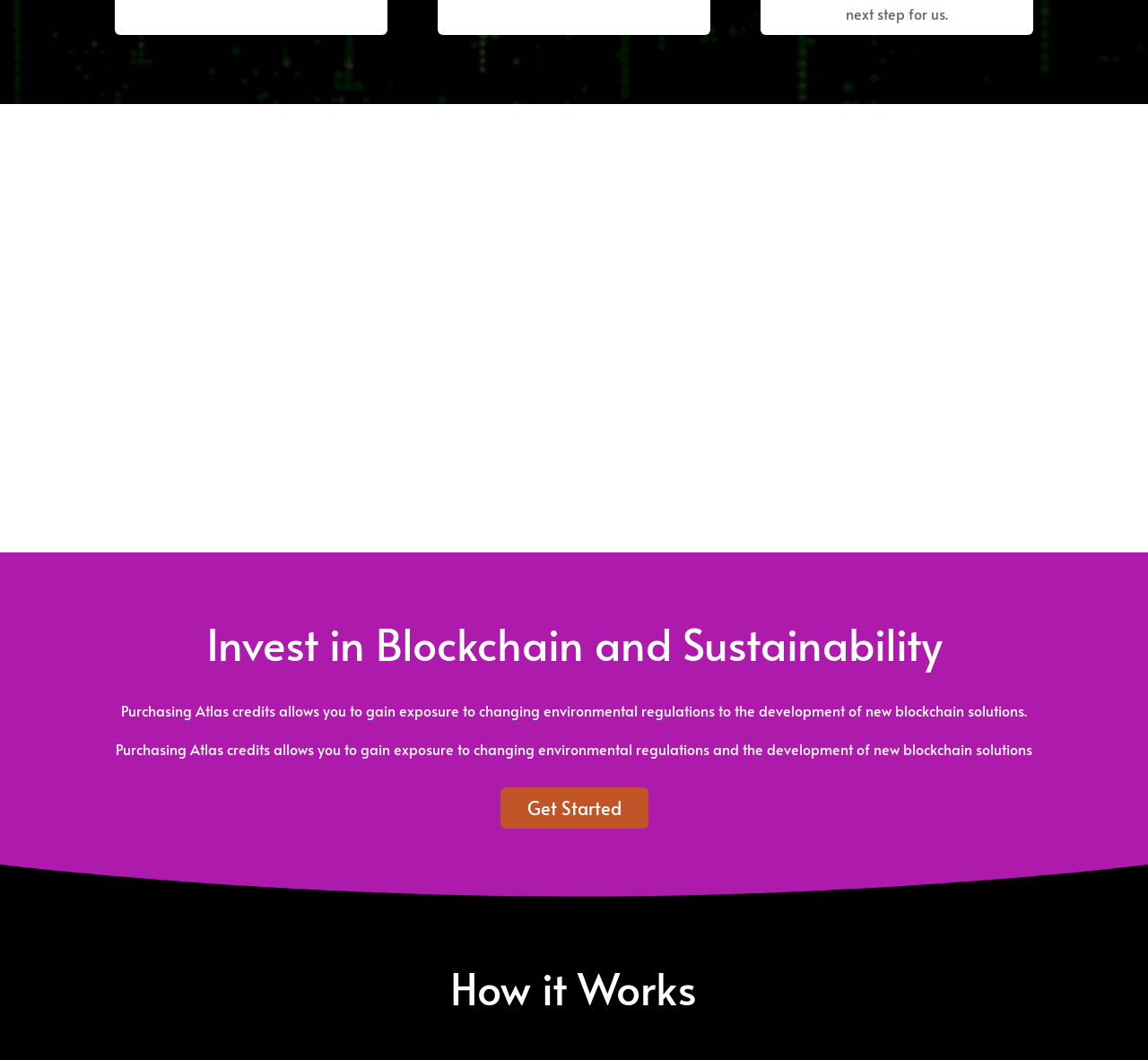What is the main theme of the webpage?
Please respond to the question with a detailed and well-explained answer.

The webpage has headings and text that mention carbon credits, vaporizing carbon, and blockchain solutions, all of which are related to sustainability. The overall theme of the webpage appears to be sustainability, with a focus on using blockchain technology to promote environmentally friendly practices.